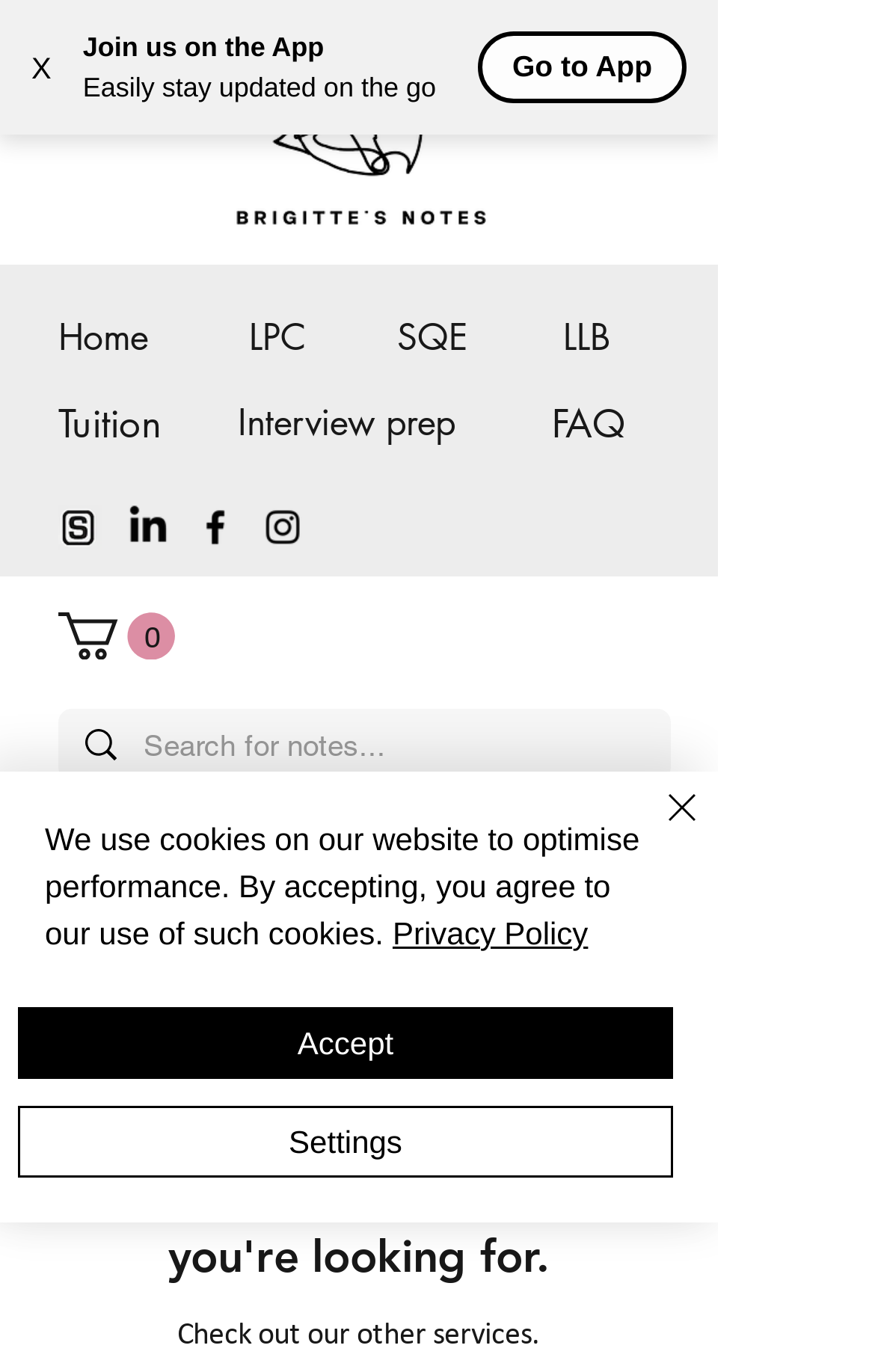How many navigation menu items are there?
Carefully examine the image and provide a detailed answer to the question.

I counted the number of navigation menu items, which include Home, Tuition, LPC, SQE, LLB, and Interview prep. These items are listed as headings with corresponding links.